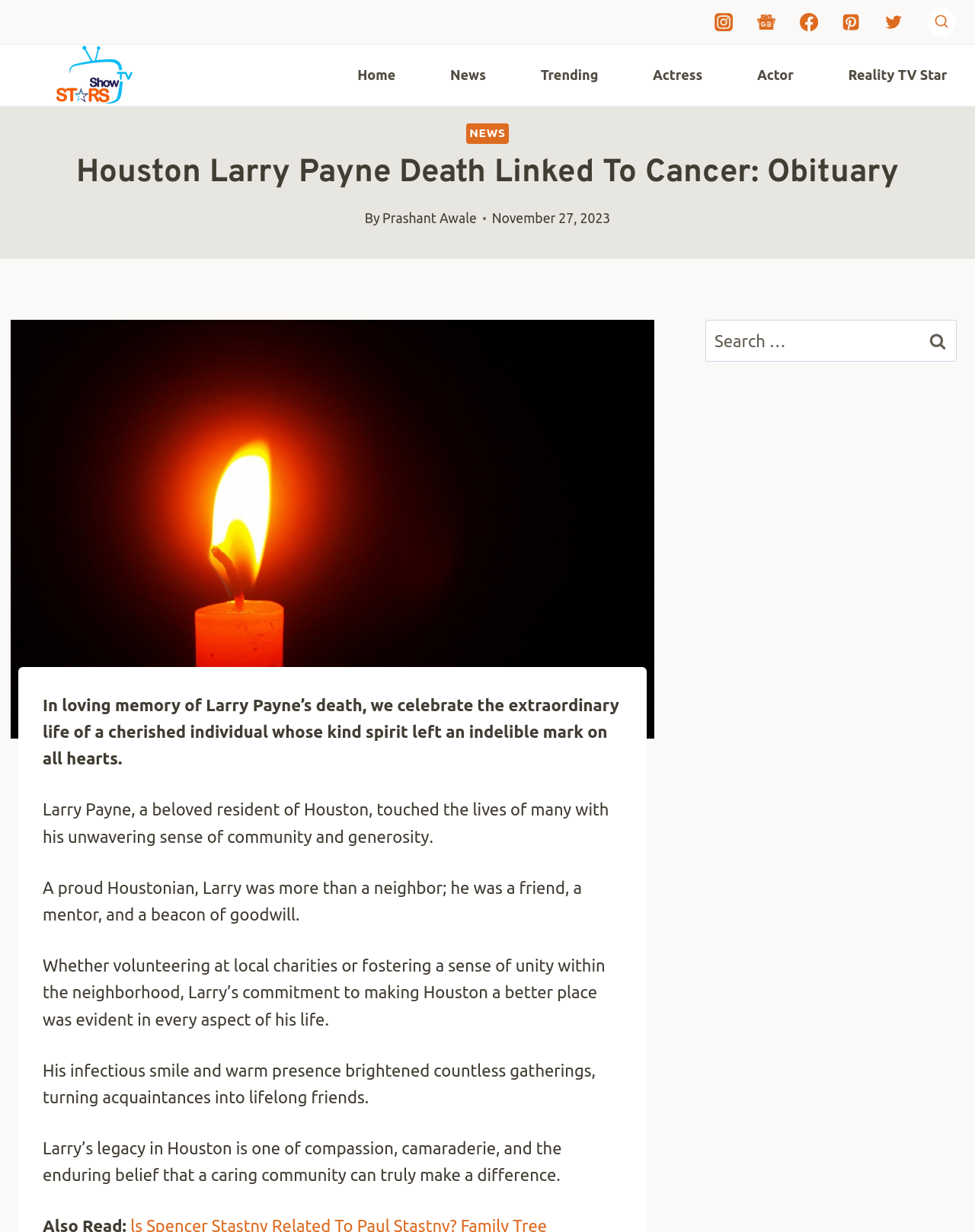Provide the bounding box coordinates of the area you need to click to execute the following instruction: "Search for something".

[0.723, 0.26, 0.981, 0.294]